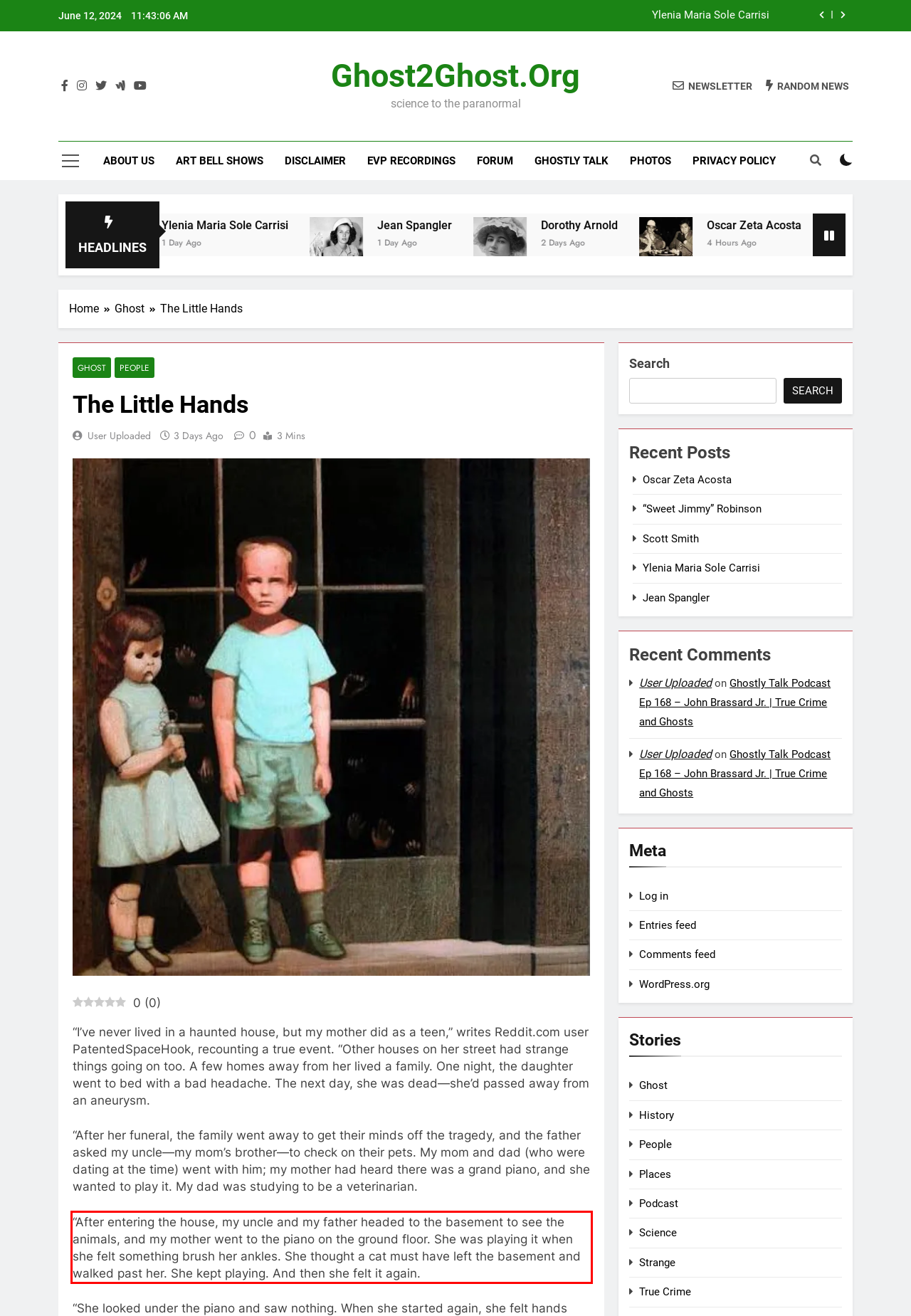Given a screenshot of a webpage, identify the red bounding box and perform OCR to recognize the text within that box.

“After entering the house, my uncle and my father headed to the basement to see the animals, and my mother went to the piano on the ground floor. She was playing it when she felt something brush her ankles. She thought a cat must have left the basement and walked past her. She kept playing. And then she felt it again.